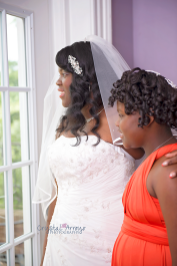Please provide a comprehensive answer to the question based on the screenshot: What is the expression on the young girl's face?

The caption describes the young girl's expression as one of admiration and warmth, indicating that she has a strong emotional connection with the bride.